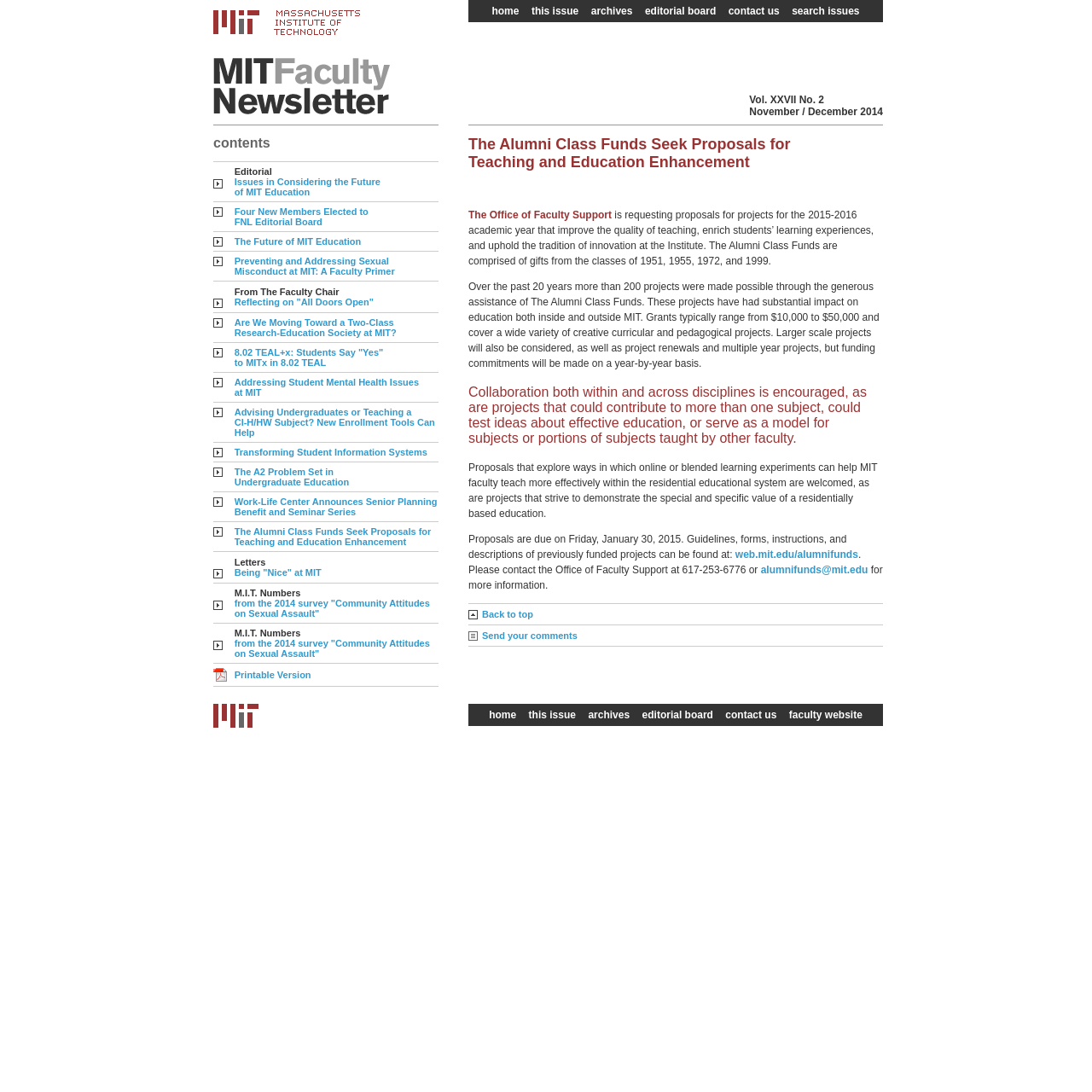Could you specify the bounding box coordinates for the clickable section to complete the following instruction: "search issues"?

[0.721, 0.005, 0.791, 0.016]